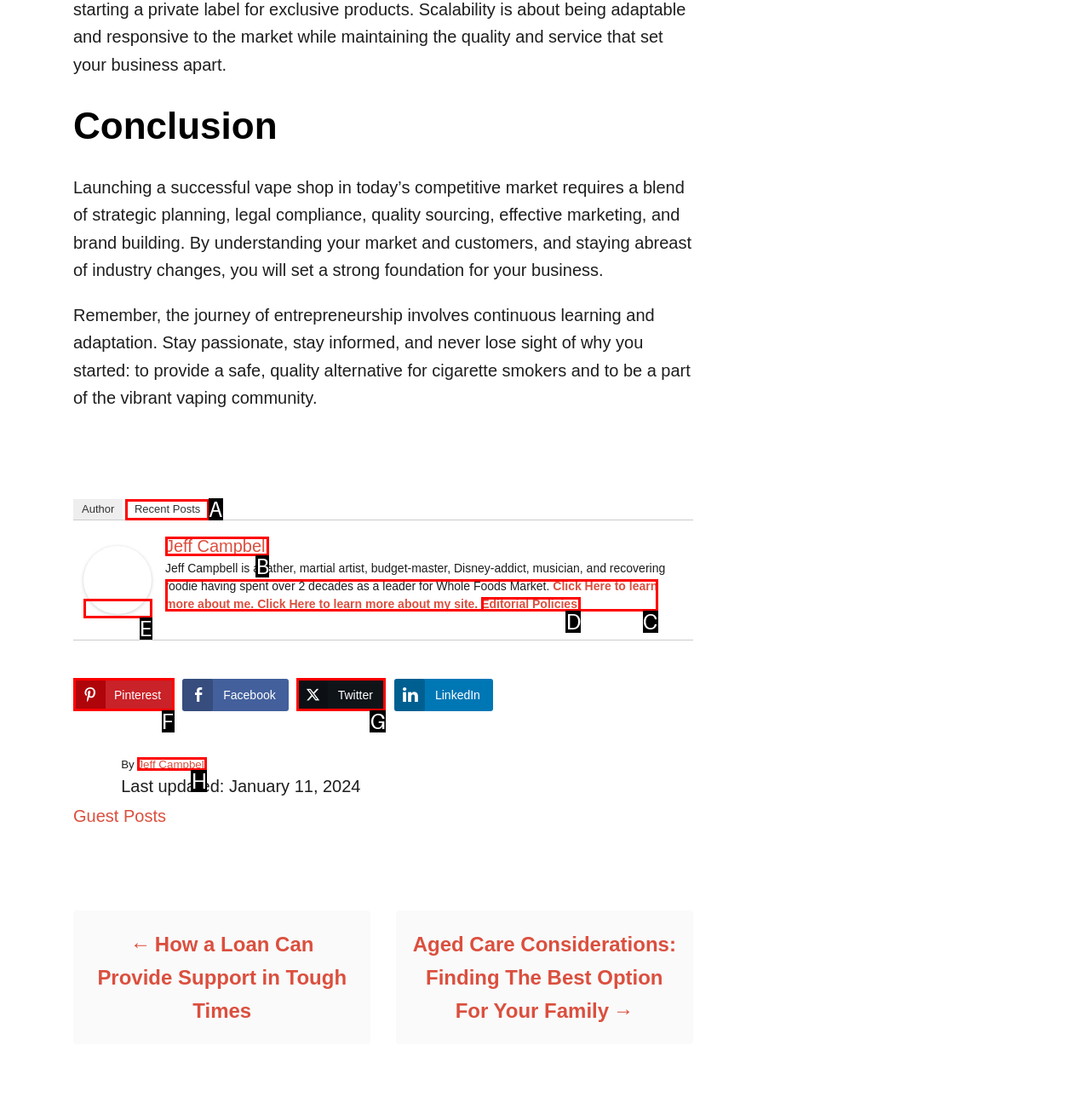Select the letter that corresponds to this element description: title="Jeff Campbell"
Answer with the letter of the correct option directly.

E